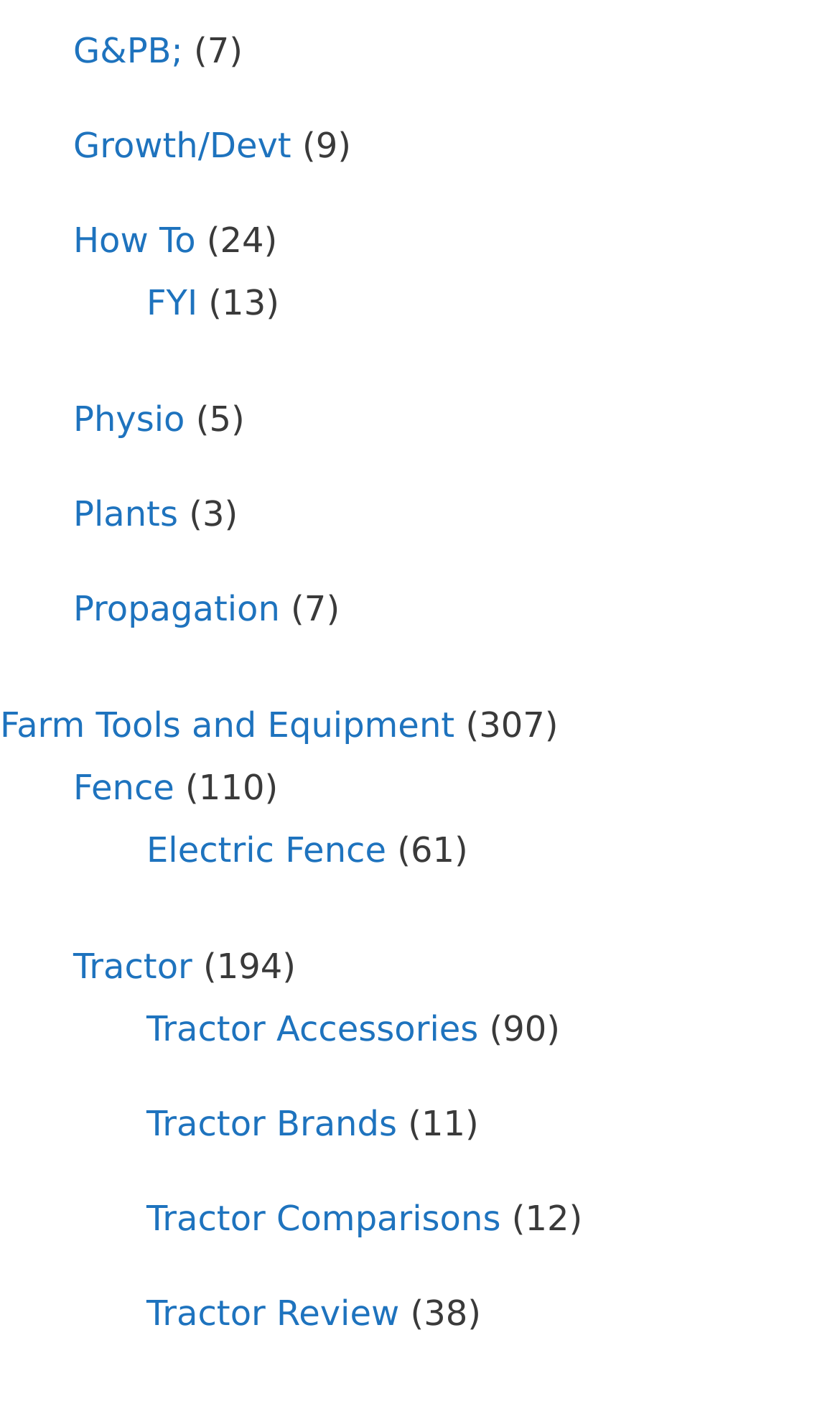How many links are there in the section below the middle of the webpage?
Based on the image content, provide your answer in one word or a short phrase.

7